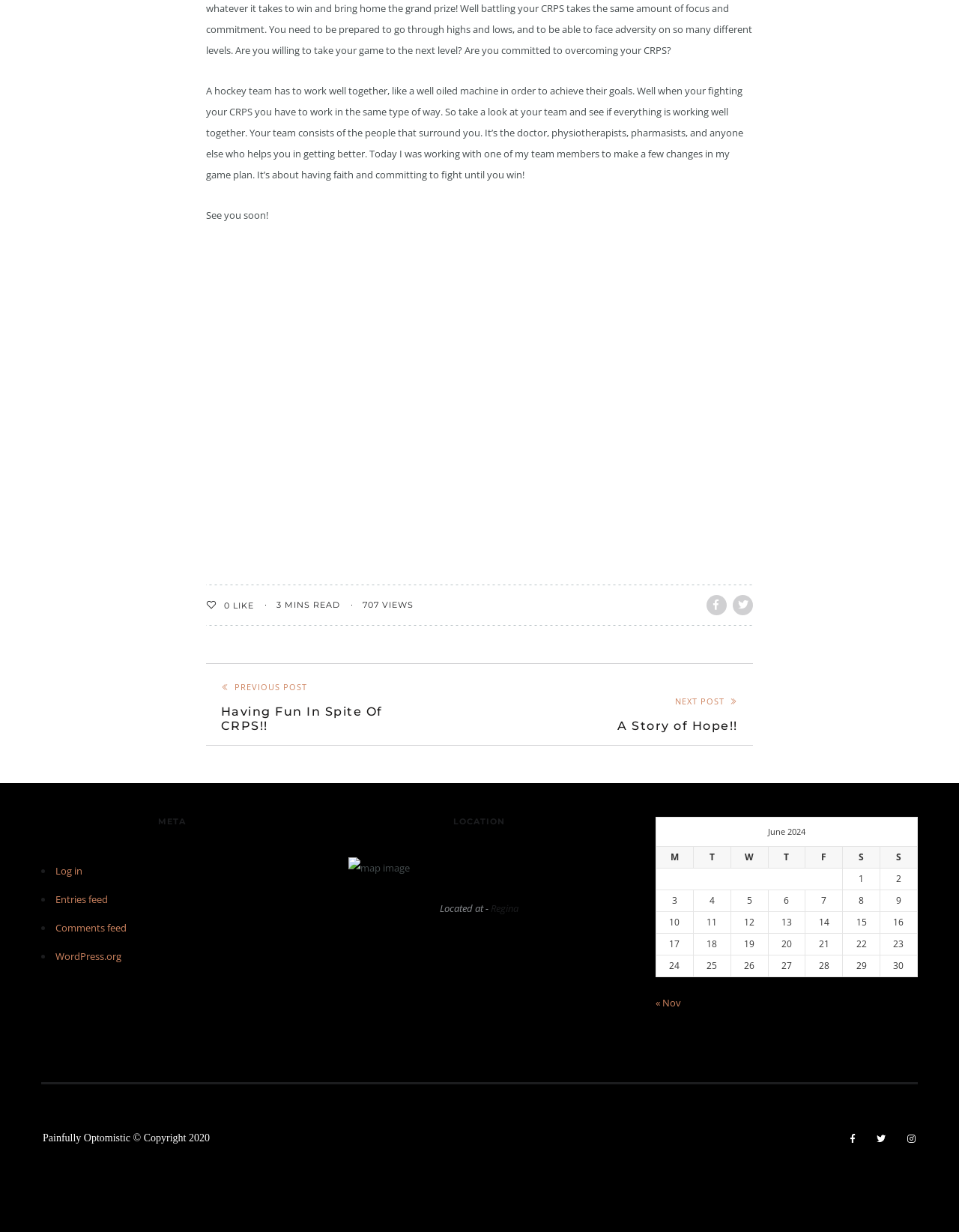Respond to the question below with a single word or phrase:
What is the author's attitude towards CRPS?

Optimistic